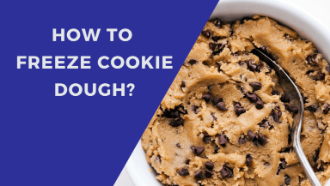What is the purpose of the guide suggested by the image?
Answer the question with a single word or phrase, referring to the image.

To freeze cookie dough